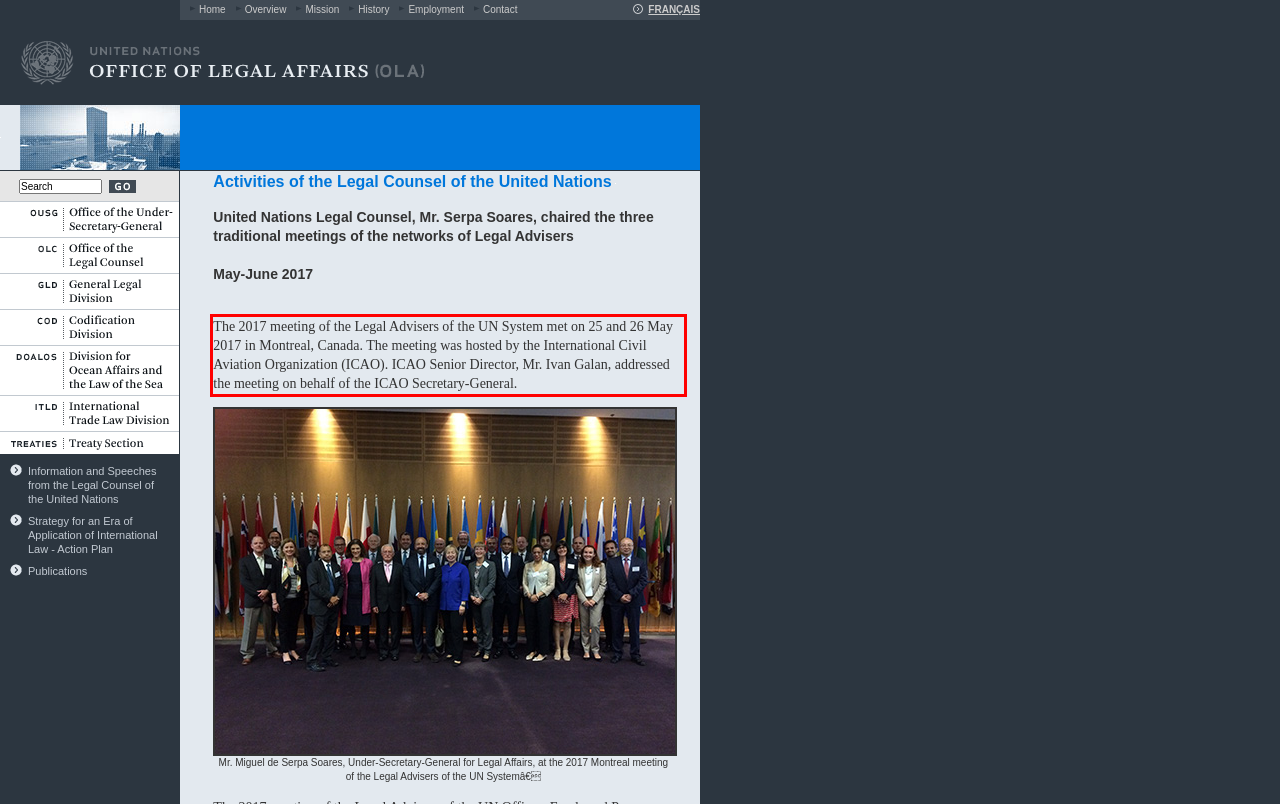You have a screenshot of a webpage, and there is a red bounding box around a UI element. Utilize OCR to extract the text within this red bounding box.

The 2017 meeting of the Legal Advisers of the UN System met on 25 and 26 May 2017 in Montreal, Canada. The meeting was hosted by the International Civil Aviation Organization (ICAO). ICAO Senior Director, Mr. Ivan Galan, addressed the meeting on behalf of the ICAO Secretary-General.